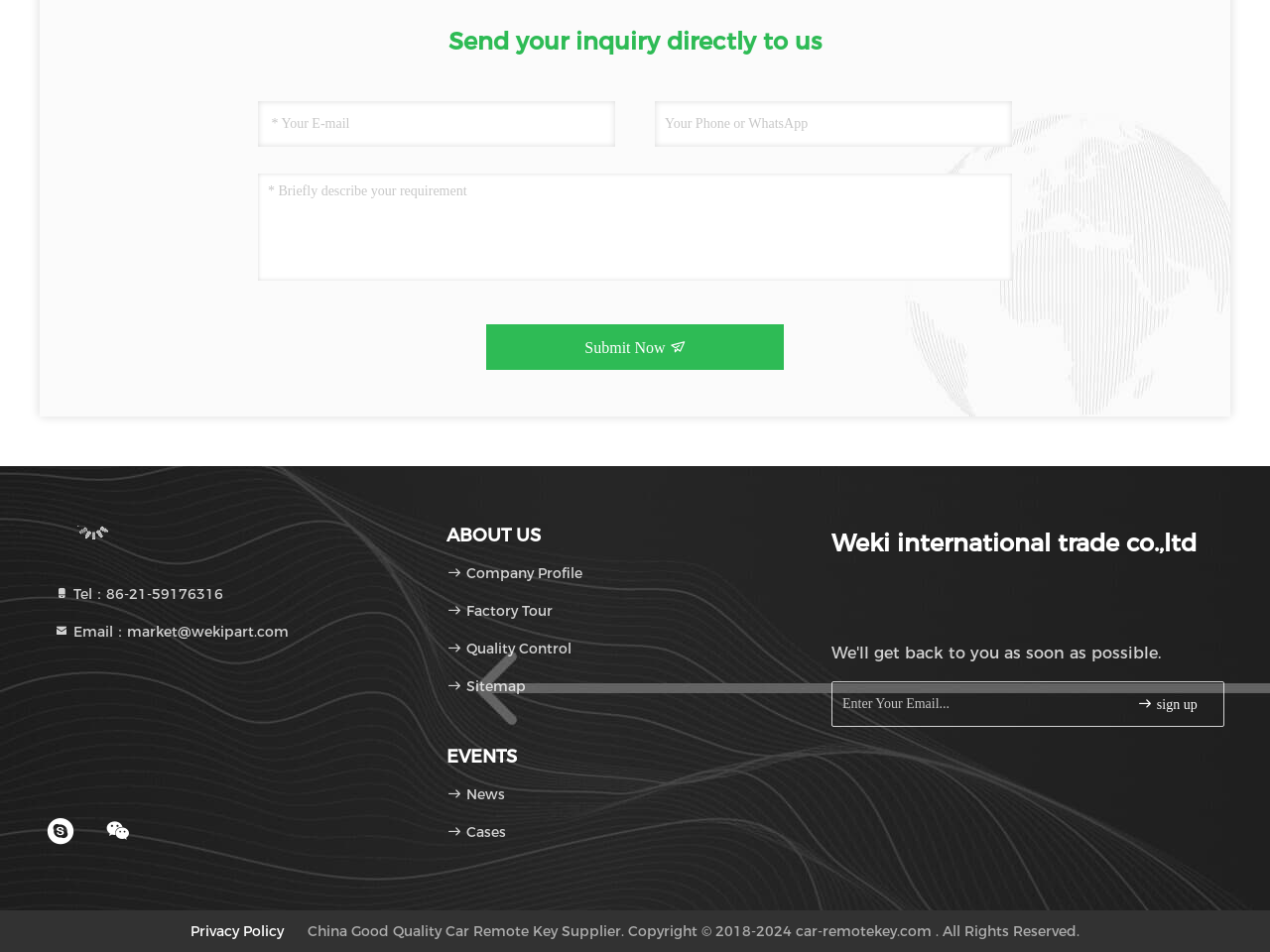Please respond to the question with a concise word or phrase:
What is the purpose of the textbox at the bottom right?

Enter email for newsletter